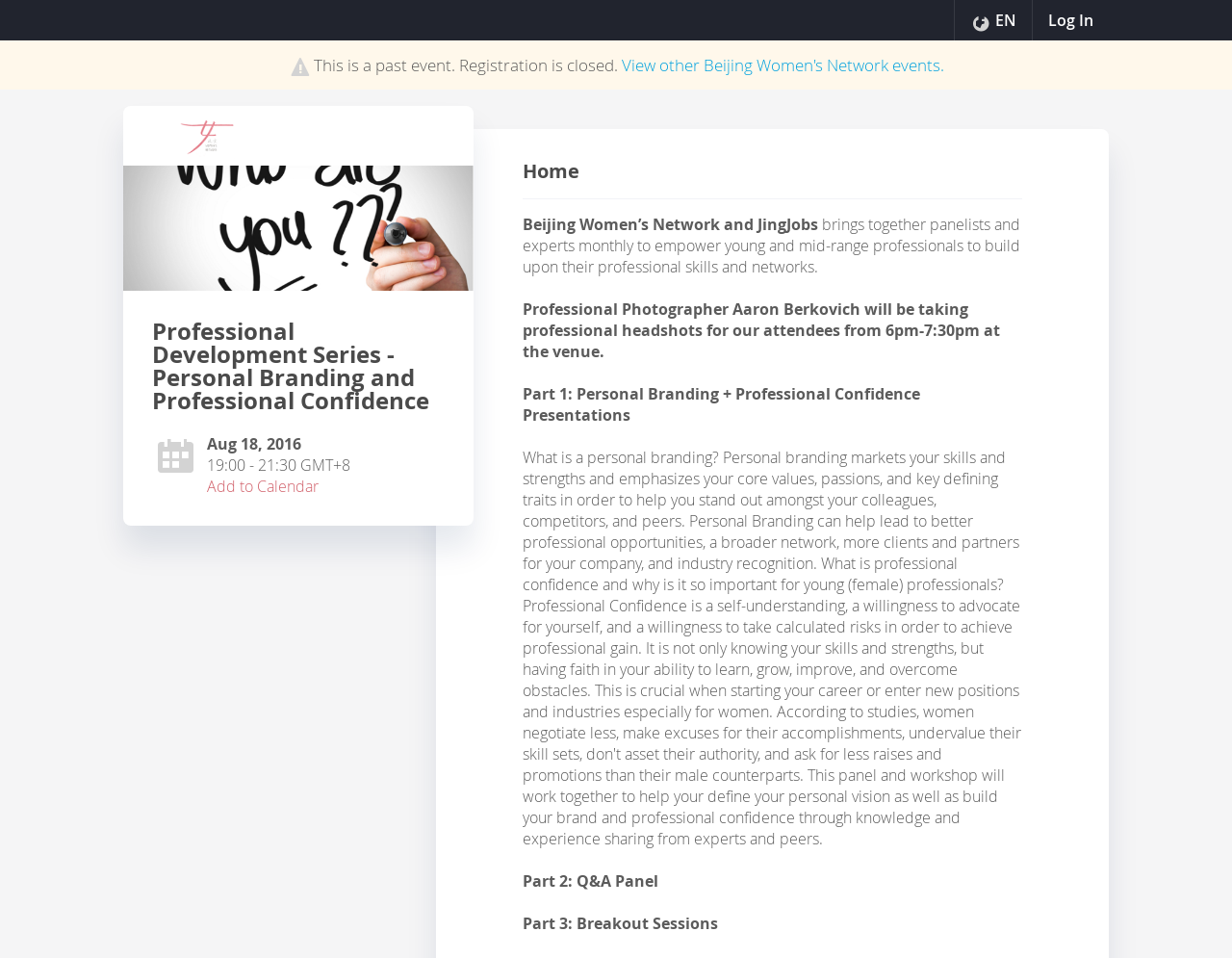Using the element description: "Log In", determine the bounding box coordinates for the specified UI element. The coordinates should be four float numbers between 0 and 1, [left, top, right, bottom].

[0.838, 0.0, 0.9, 0.042]